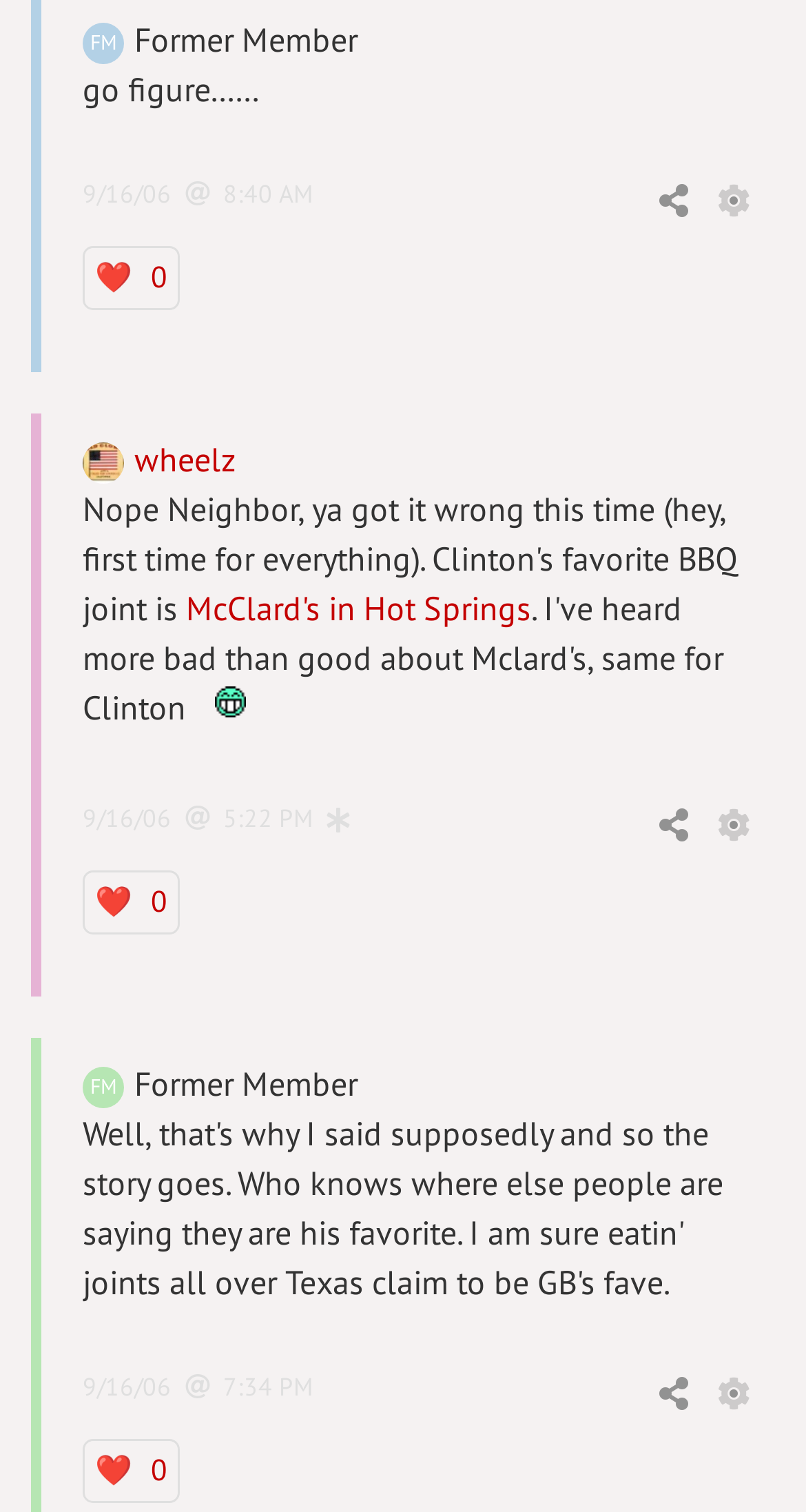Show the bounding box coordinates of the region that should be clicked to follow the instruction: "View profile of wheelz."

[0.103, 0.29, 0.167, 0.317]